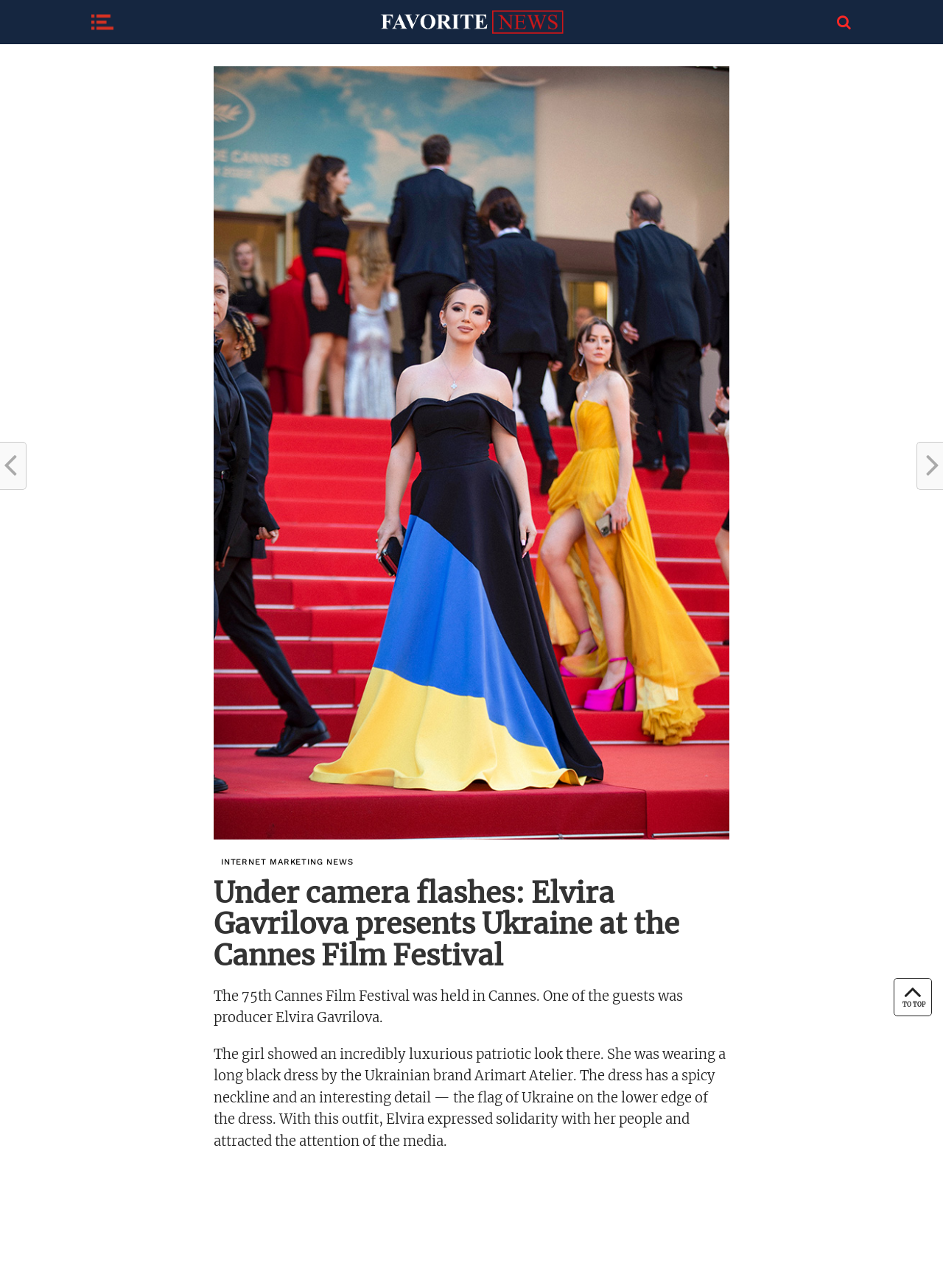Generate a comprehensive description of the webpage.

The webpage is about Elvira Gavrilova's appearance at the 75th Cannes Film Festival. At the top left of the page, there is a small image. Below it, there is a link to "Favorite News" with a larger image to its right, which takes up most of the width of the page. The image is of Elvira Gavrilova at the film festival.

Above the image, there is a header section with a heading that reads "INTERNET MARKETING NEWS". Below the image, there is another heading that reads "Under camera flashes: Elvira Gavrilova presents Ukraine at the Cannes Film Festival". 

Under the headings, there are two paragraphs of text. The first paragraph briefly introduces the event and Elvira Gavrilova's attendance. The second paragraph describes her outfit in detail, including the designer and the patriotic elements. 

At the bottom right of the page, there is a "TO TOP" button.